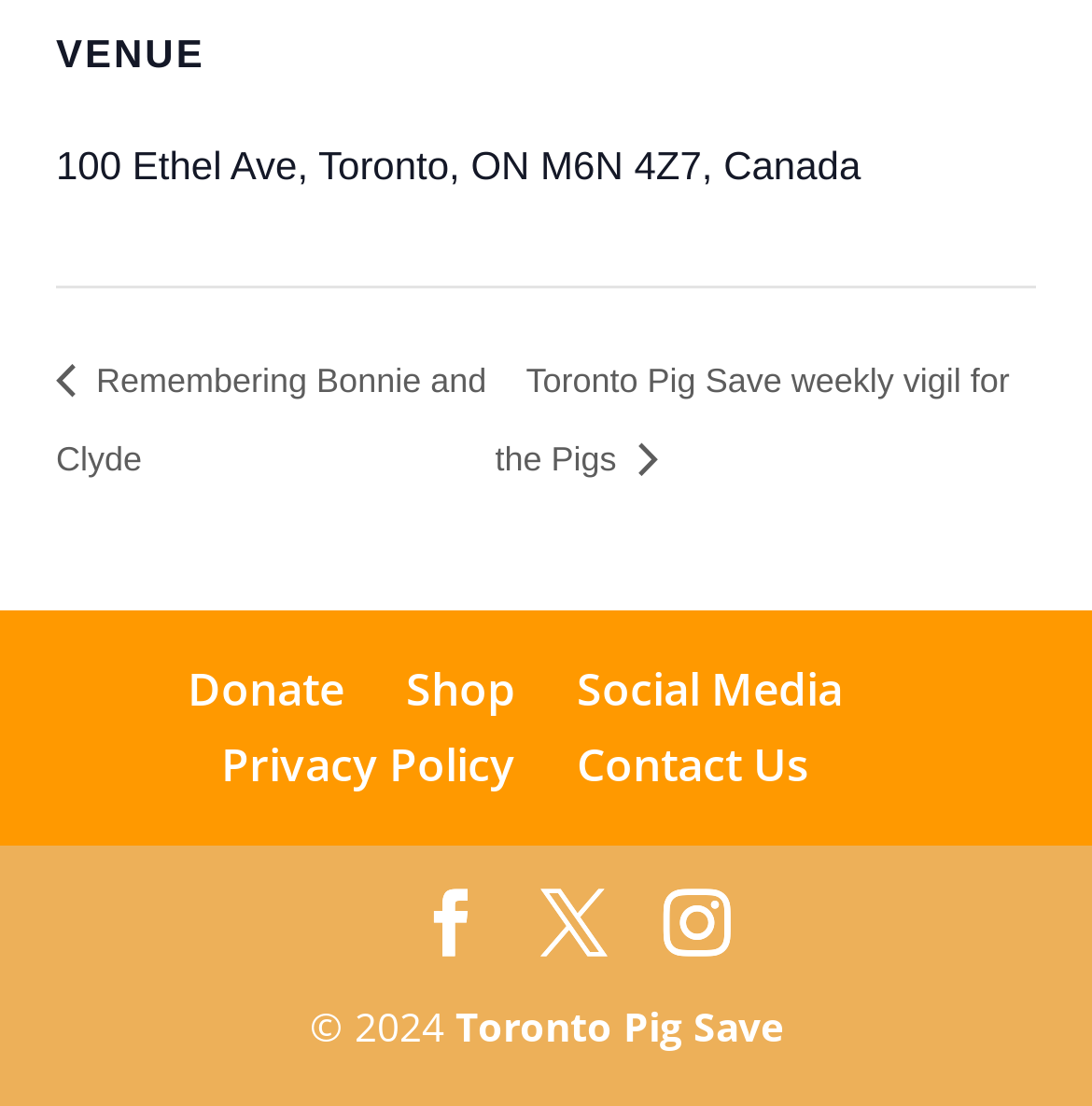How many icons are in the navigation?
Offer a detailed and full explanation in response to the question.

I counted the number of icons in the navigation element, which includes icons represented by '', '', and ''.